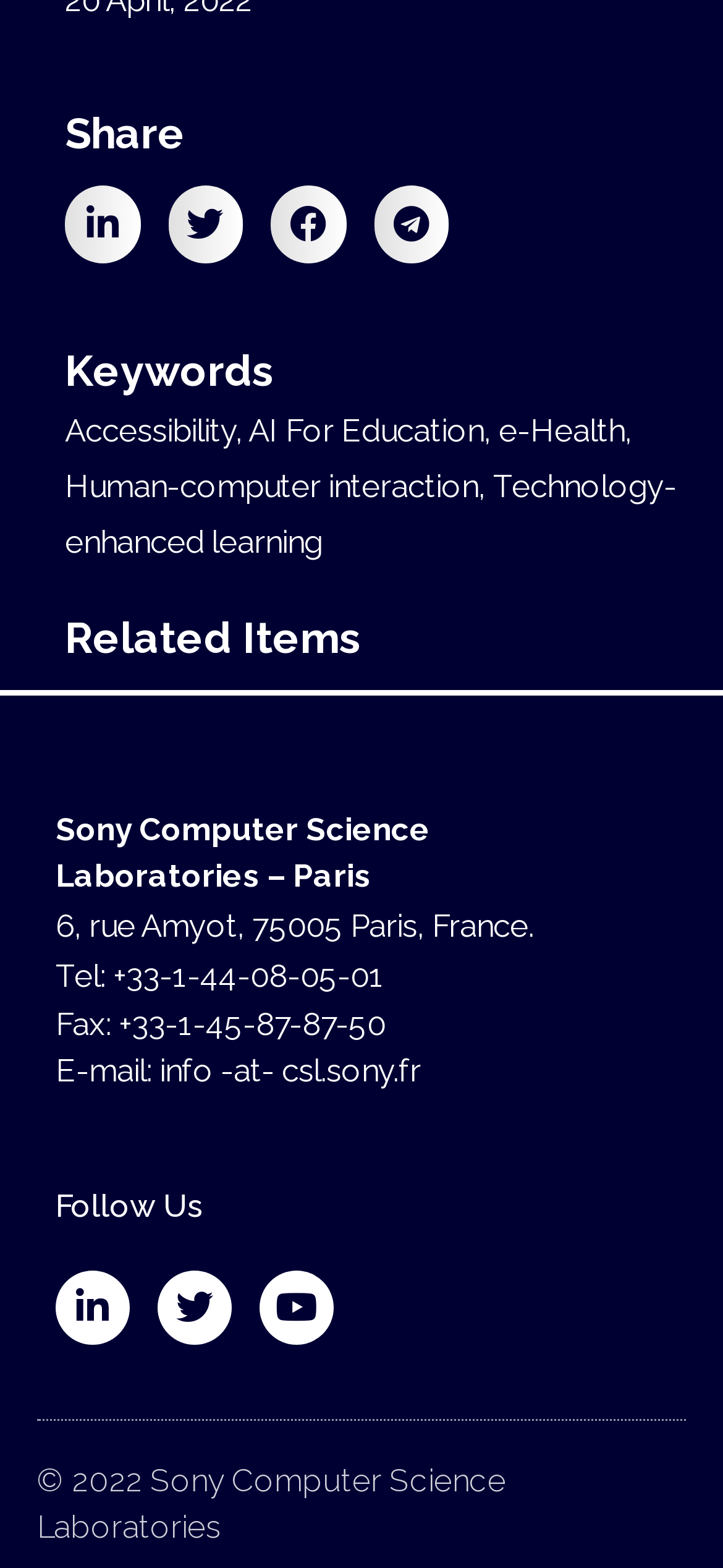How many links are available under 'Keywords'?
Answer the question with a single word or phrase by looking at the picture.

4